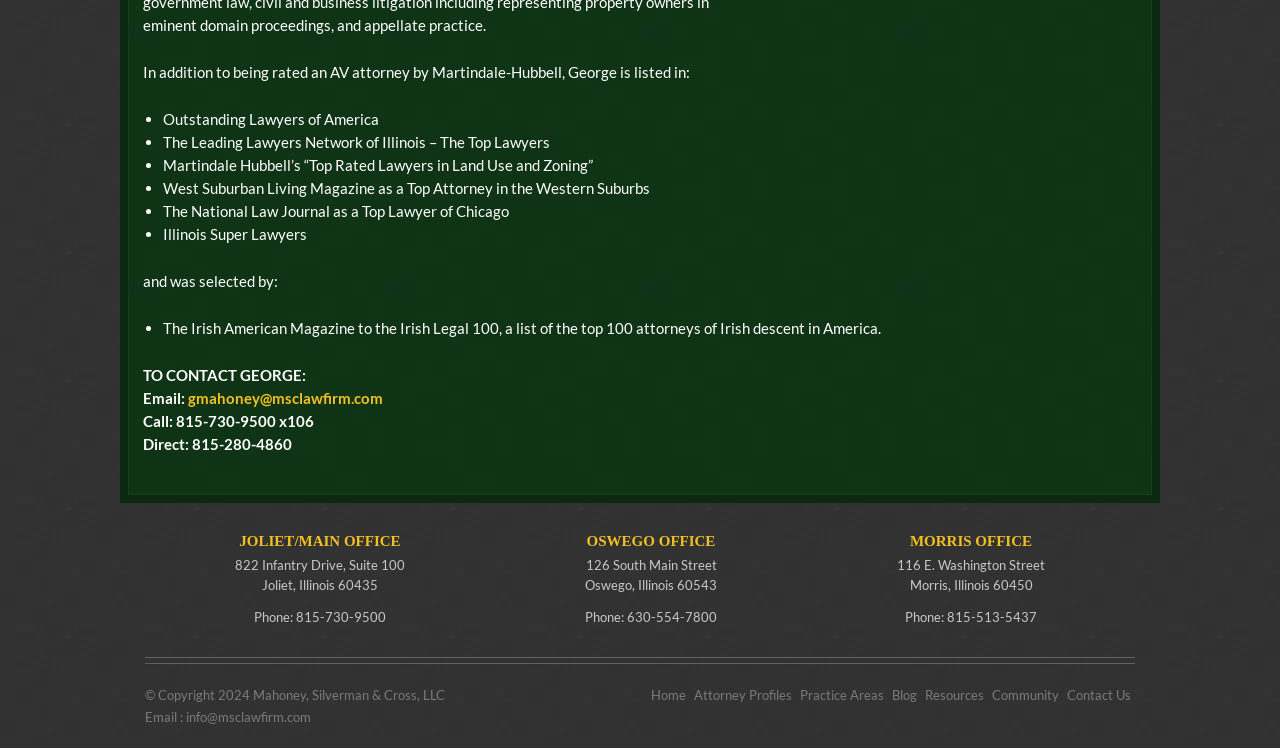Find and indicate the bounding box coordinates of the region you should select to follow the given instruction: "Call Morris office".

[0.707, 0.814, 0.81, 0.835]